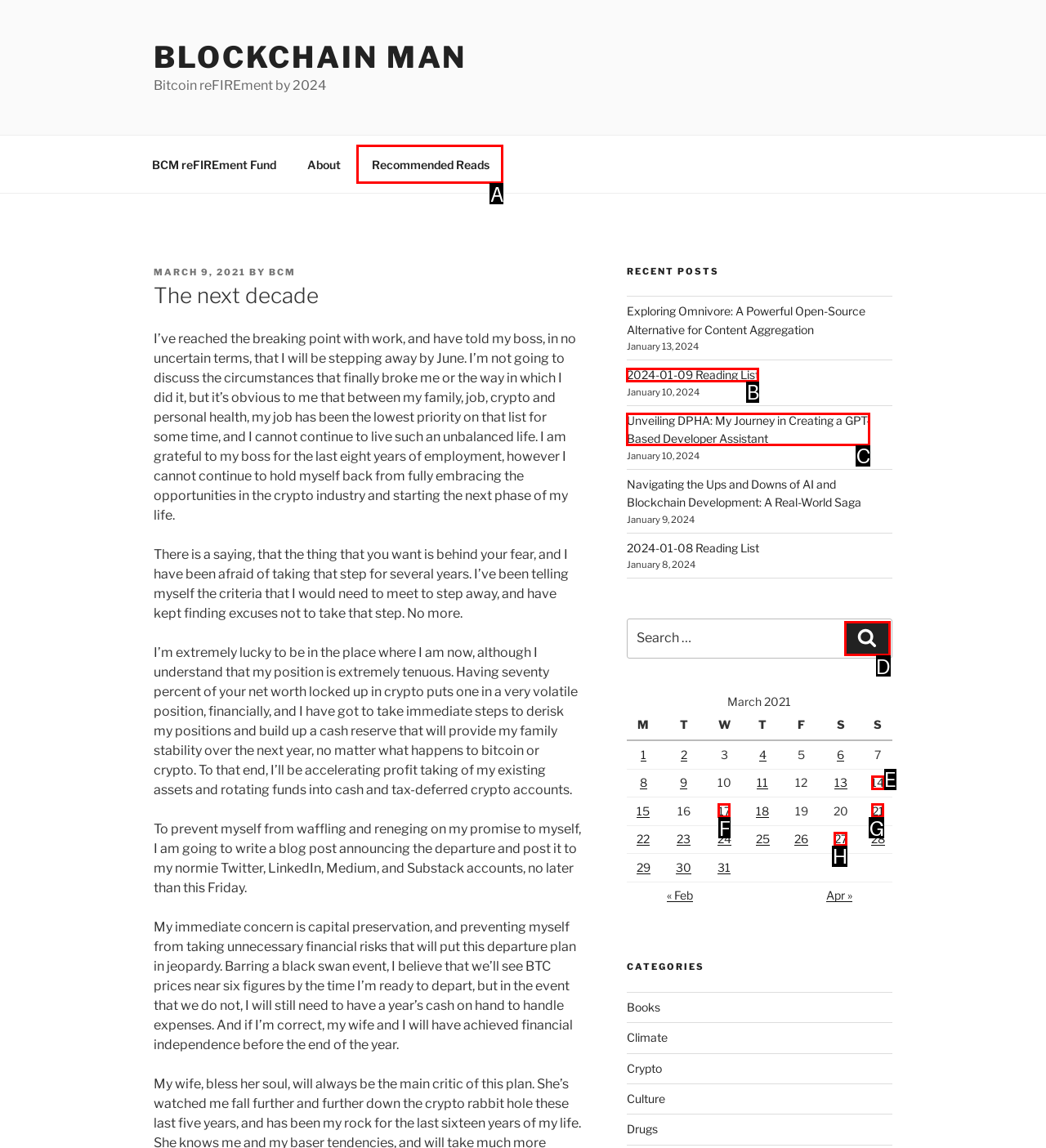Identify the correct option to click in order to complete this task: Explore the 'Recommended Reads' section
Answer with the letter of the chosen option directly.

A